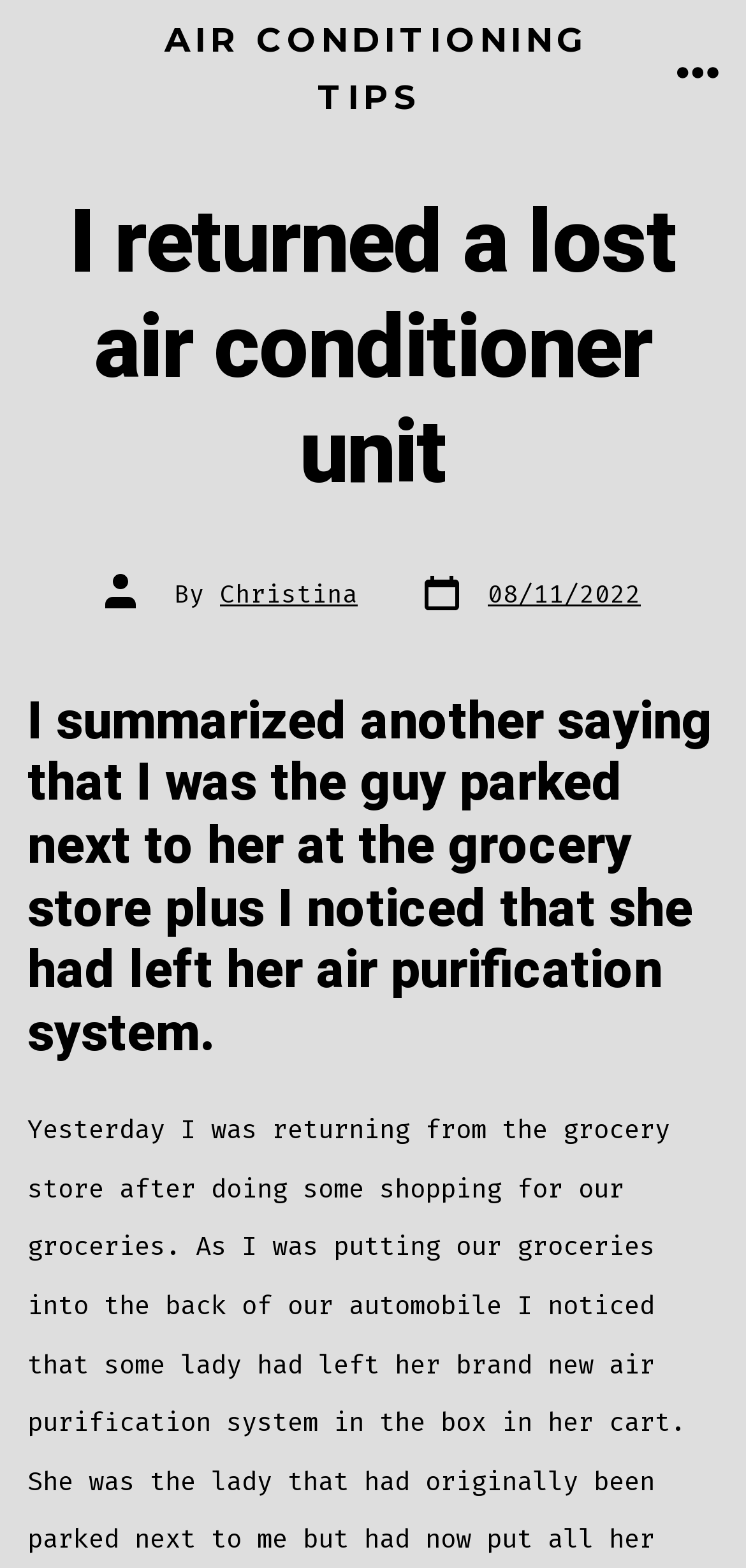Offer a thorough description of the webpage.

The webpage is an article page from Air Conditioning Tips, with a title "I returned a lost air conditioner unit" prominently displayed at the top. Below the title, there is a section with information about the post author, Christina, and the post date, August 11, 2022. 

At the very top of the page, there is a link to "AIR CONDITIONING TIPS" on the left side, and a "MENU" button on the right side, which is not expanded. Next to the "MENU" button, there is a small image. 

The main content of the article starts below the post information section, with a heading that summarizes the story, saying that the author returned a lost air purification system to a woman who had left it at a grocery store.